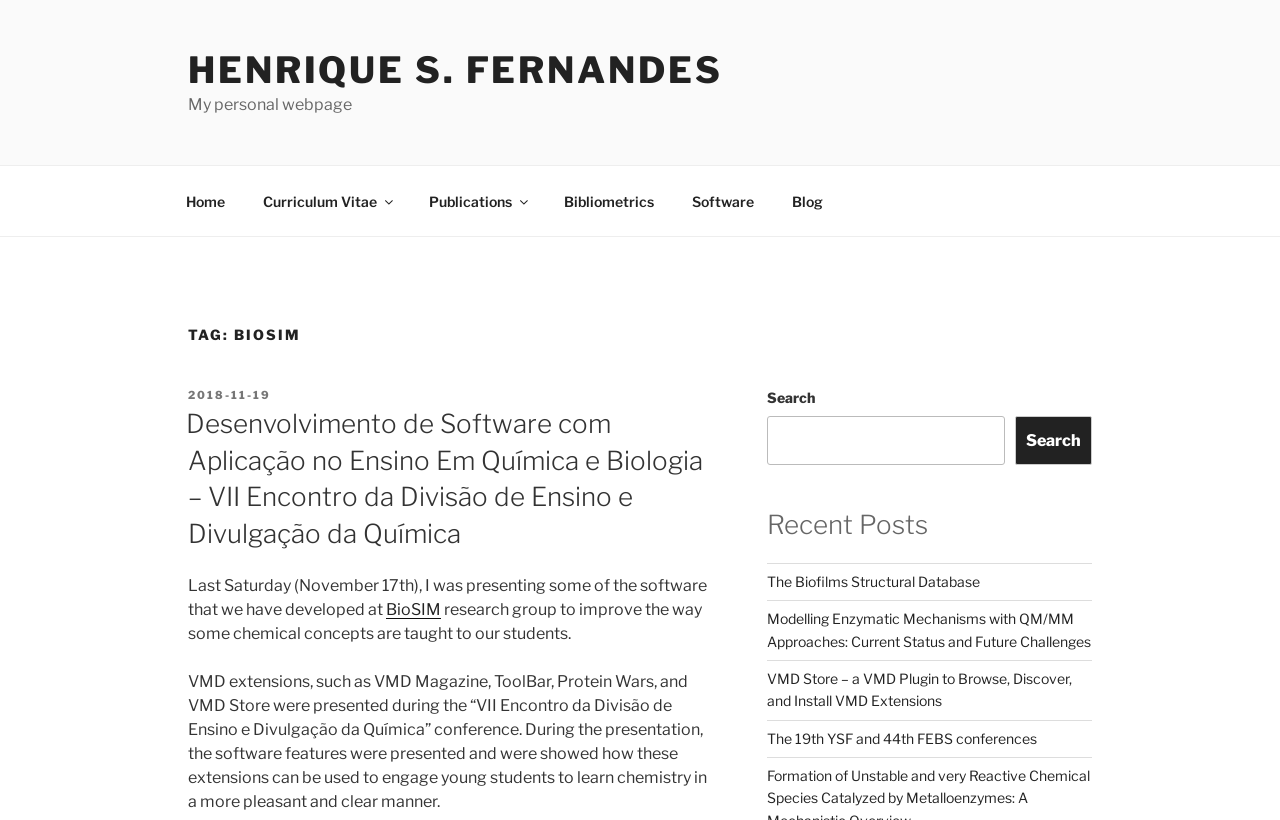Locate the bounding box coordinates of the element to click to perform the following action: 'search for something'. The coordinates should be given as four float values between 0 and 1, in the form of [left, top, right, bottom].

[0.599, 0.508, 0.785, 0.567]